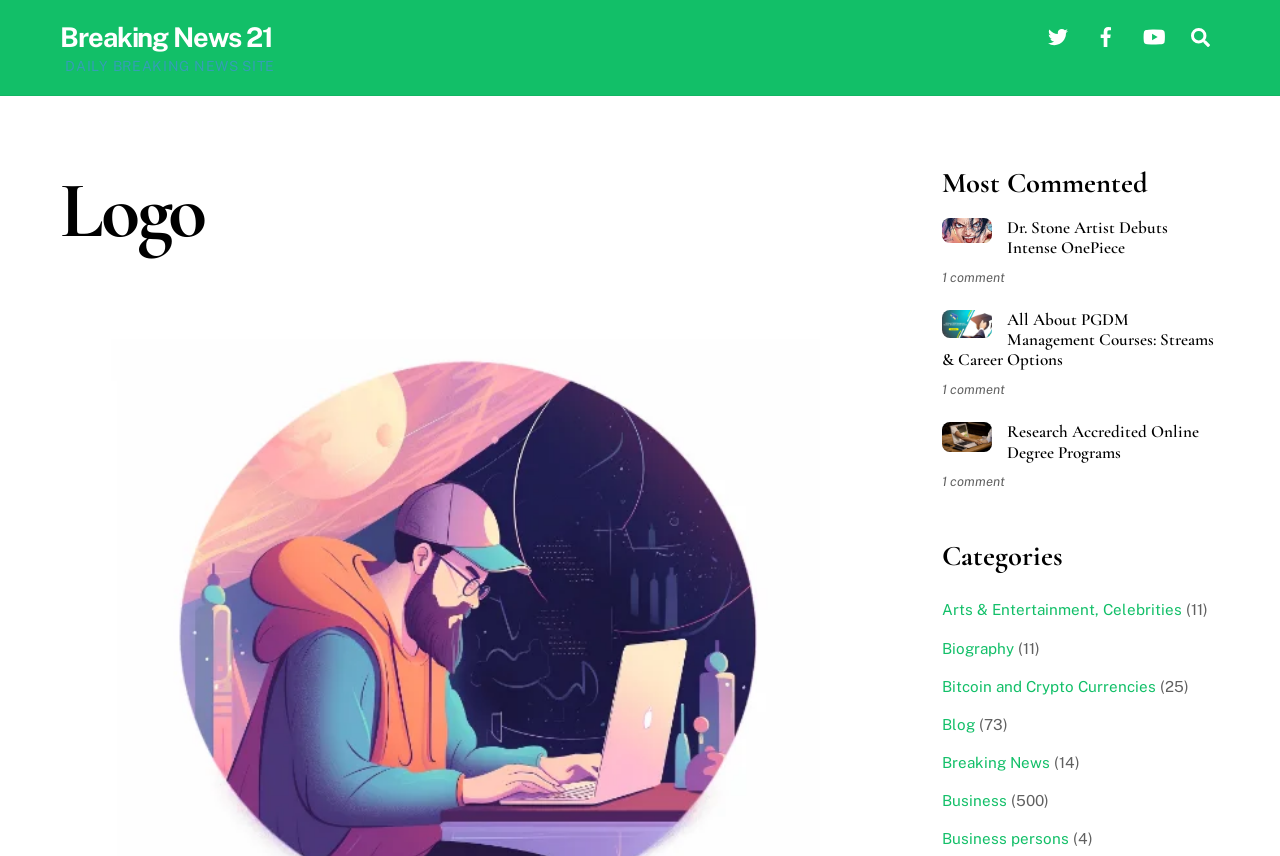Please specify the bounding box coordinates of the clickable section necessary to execute the following command: "Visit Breaking News 21 on Twitter".

[0.811, 0.03, 0.842, 0.052]